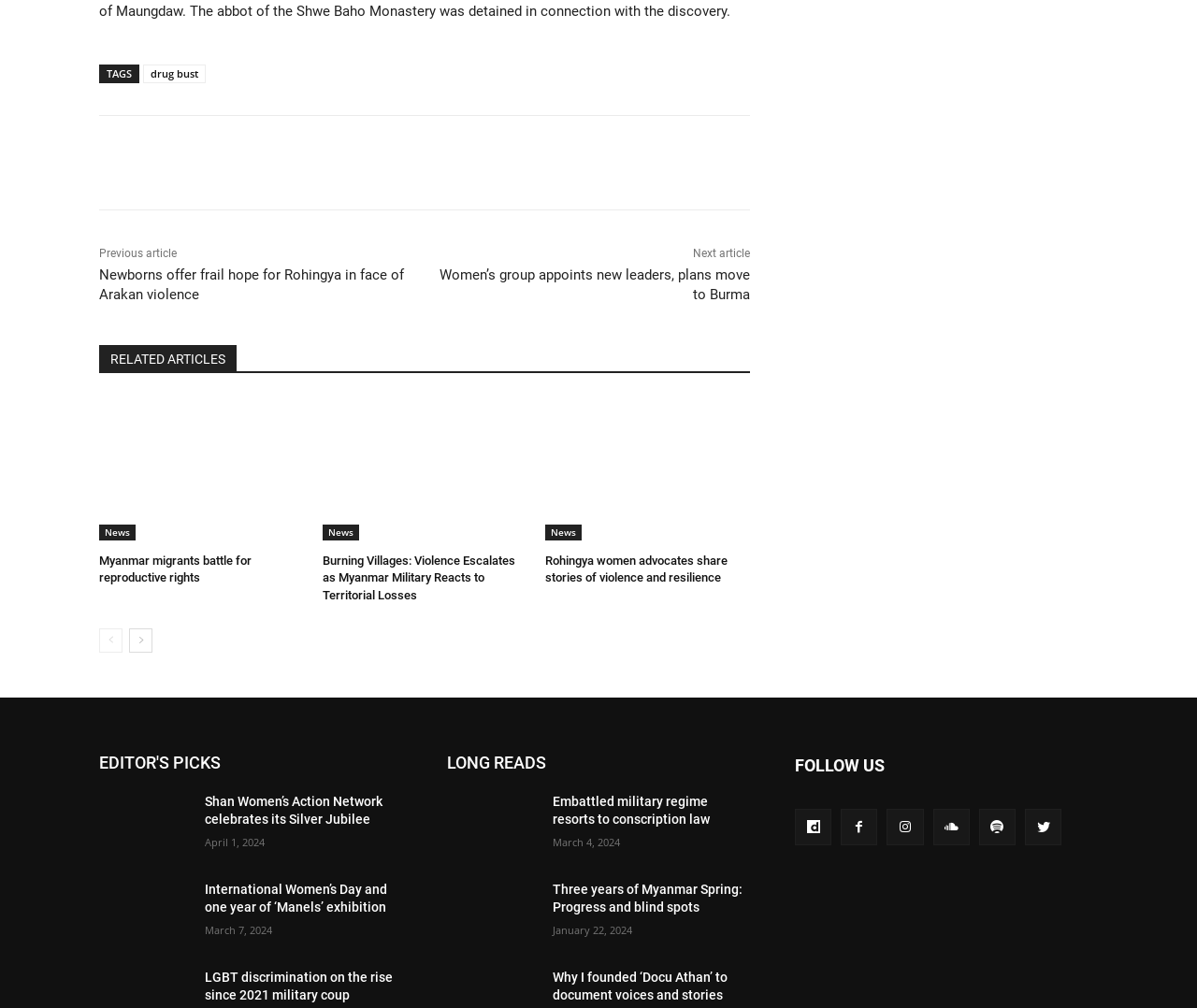Please identify the bounding box coordinates of the area that needs to be clicked to follow this instruction: "Go to the previous article".

[0.083, 0.245, 0.148, 0.258]